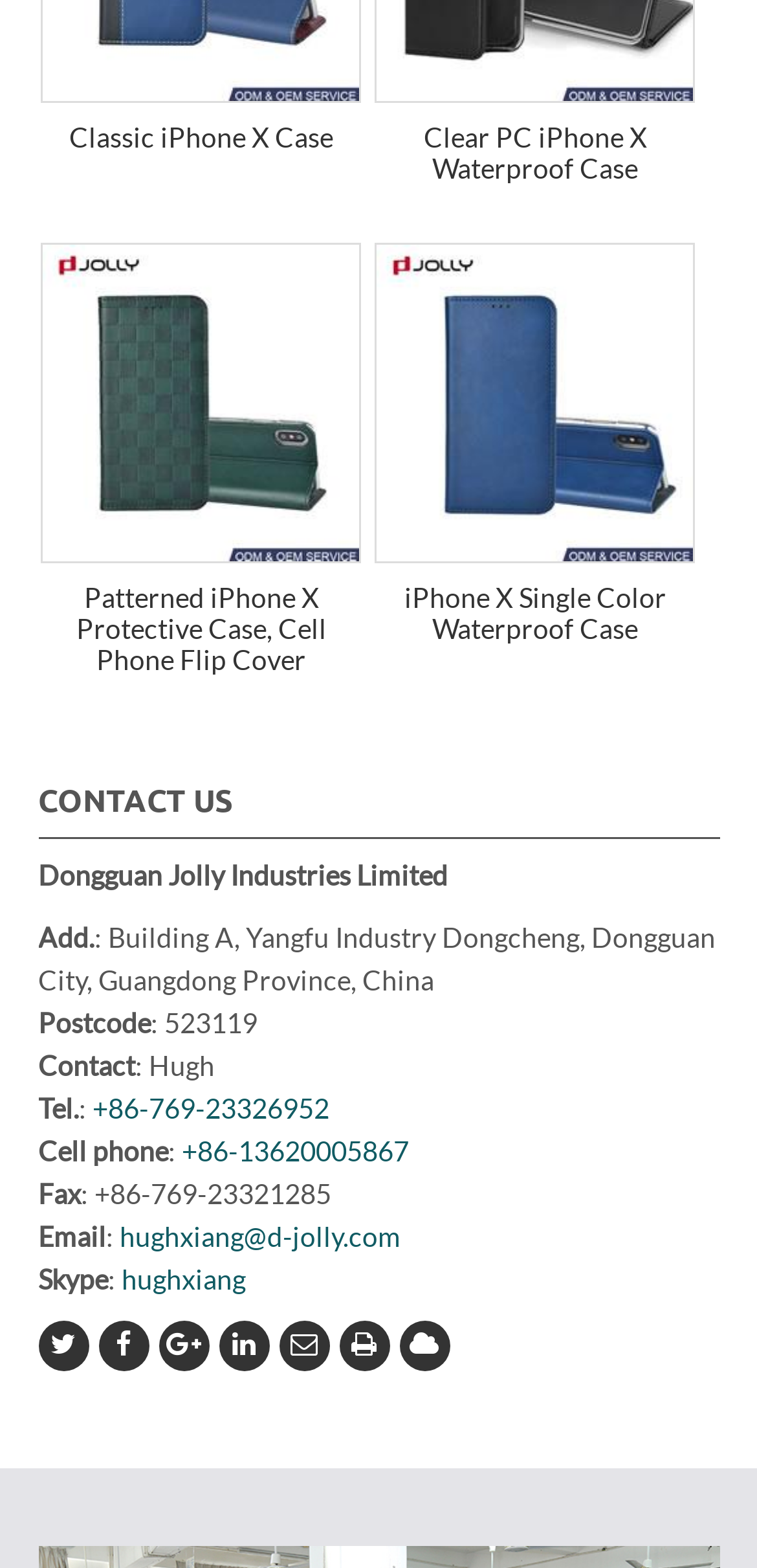Find the coordinates for the bounding box of the element with this description: "title="Linkedin"".

[0.288, 0.842, 0.355, 0.875]